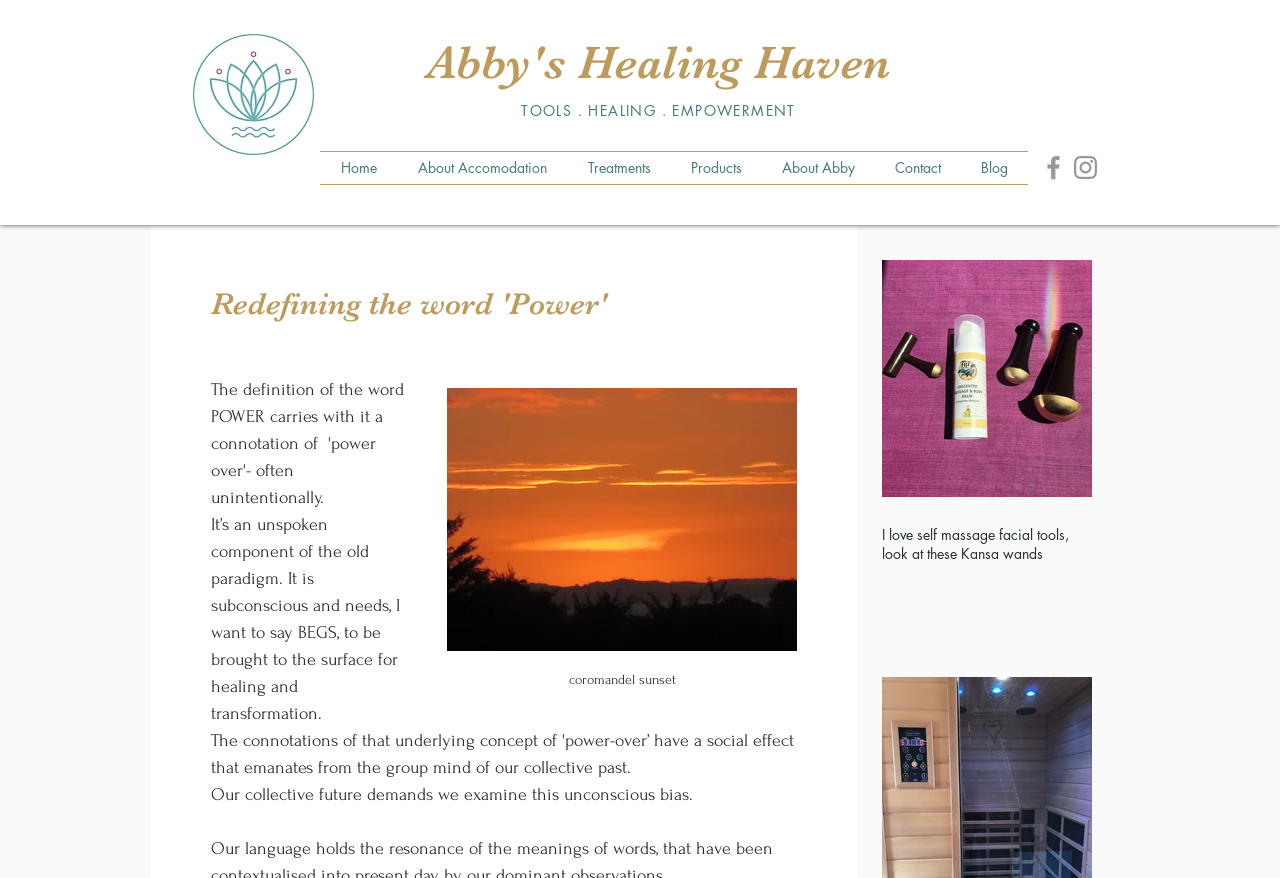Respond with a single word or phrase:
What is the color of the Facebook icon?

Grey